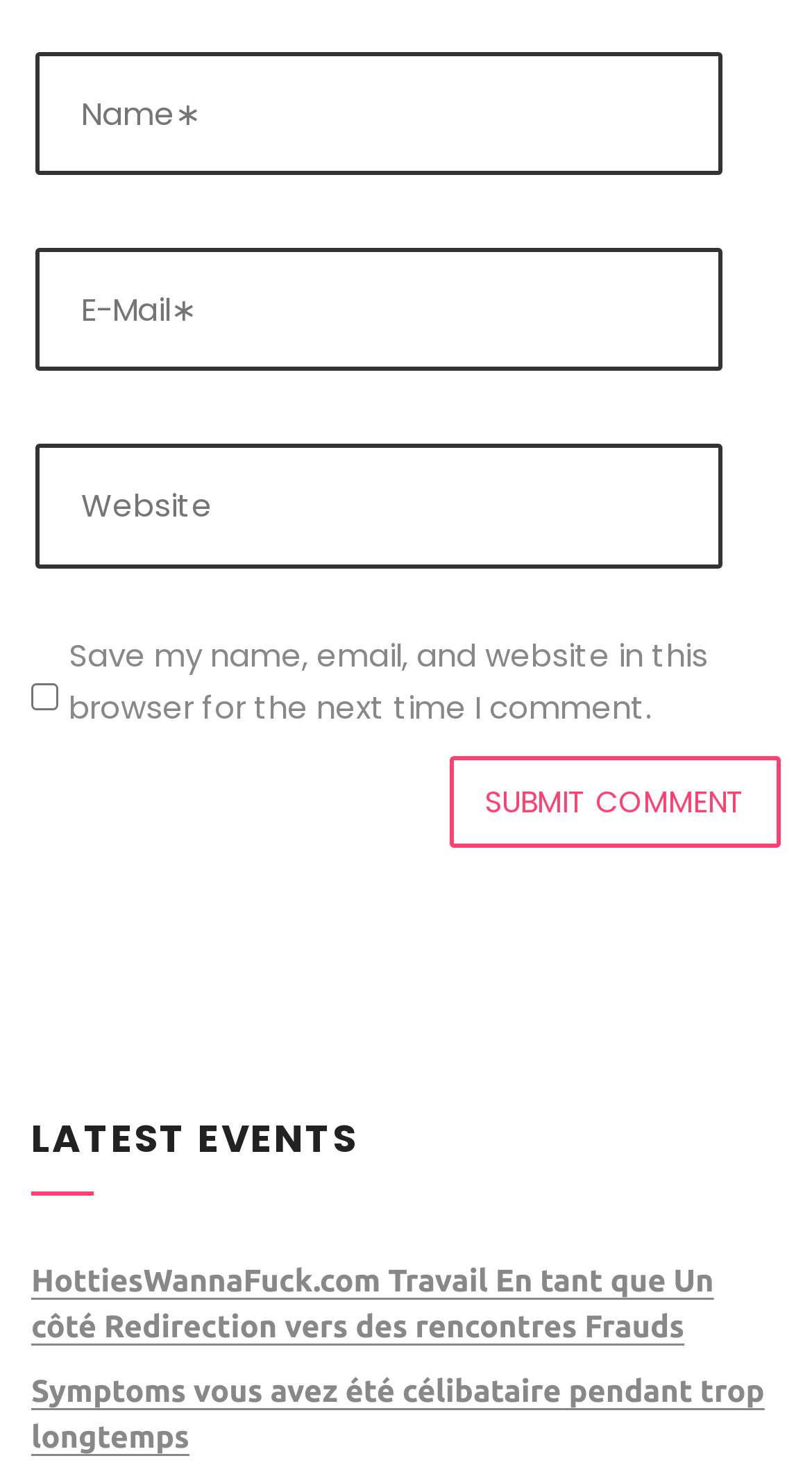Please use the details from the image to answer the following question comprehensively:
What is the title of the section below the comment form?

The heading 'LATEST EVENTS' is located below the comment form, indicating that it is the title of the section that follows. This section likely contains a list of latest events or news.